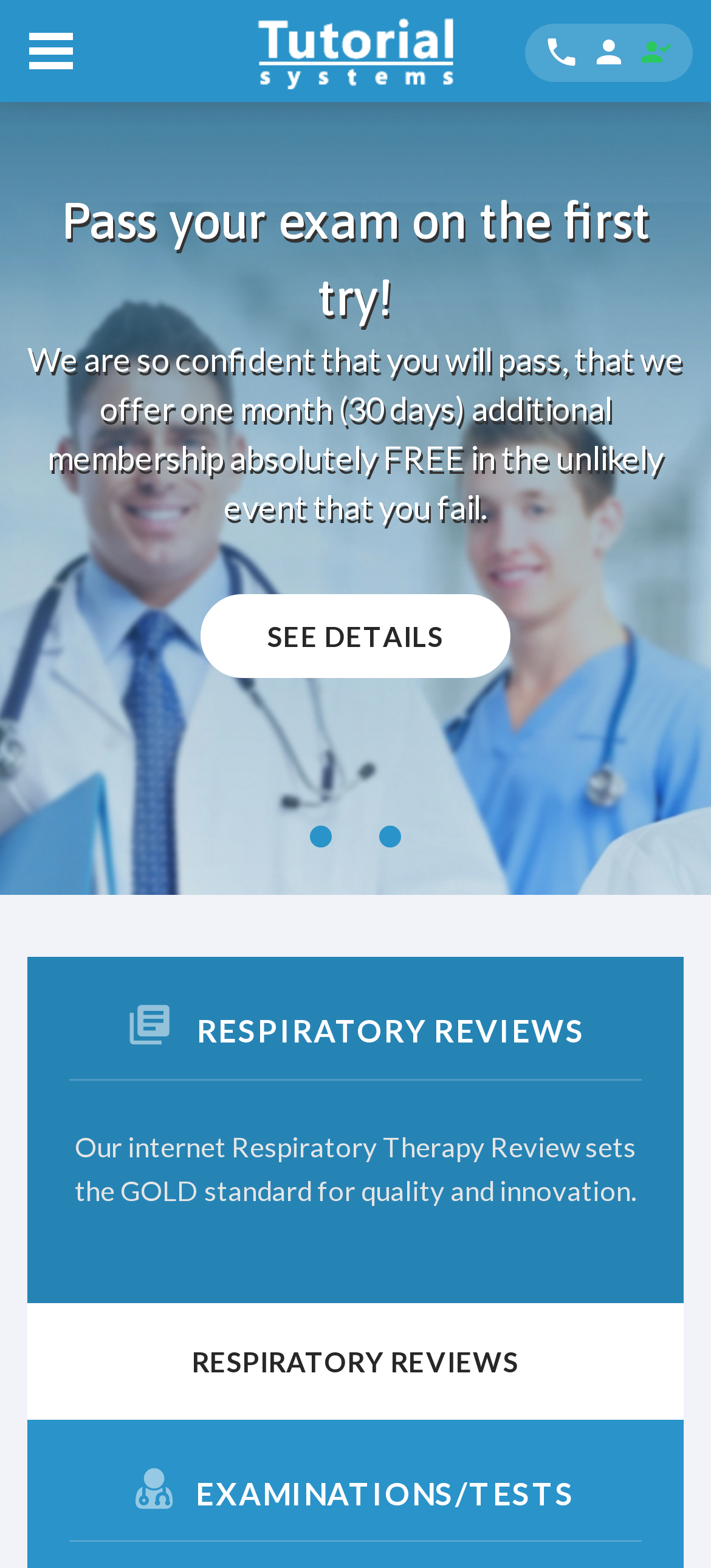Elaborate on the different components and information displayed on the webpage.

The webpage is about Tutorial Systems, a platform that offers online exam preparation for respiratory therapy reviews and clinical simulation practice for the NBRC TMC and CSE exams. 

At the top left corner, there is a button with no text. Next to it, on the top right corner, there is another button with three icons. Below these buttons, there are four headings that occupy the full width of the page. The first heading reads "Pass your exam on the first try!" and is followed by a second heading that explains the confidence of the platform in its preparation materials. A "SEE DETAILS" link is placed below these headings. The third heading says "Get the best for less!" and is followed by a detailed description of the pricing and benefits of the platform. These headings and descriptions are repeated again below.

On the lower half of the page, there are three main sections. The first section is headed "RESPIRATORY REVIEWS" and has a link with the same text. Below this section, there is a horizontal separator line. The second section has a static text that describes the quality and innovation of the platform's internet respiratory therapy review sets. Below this text, there is another "RESPIRATORY REVIEWS" link. The third section is headed "EXAMINATIONS/TESTS" and has a link with the same text. This section is separated from the previous one by another horizontal separator line.